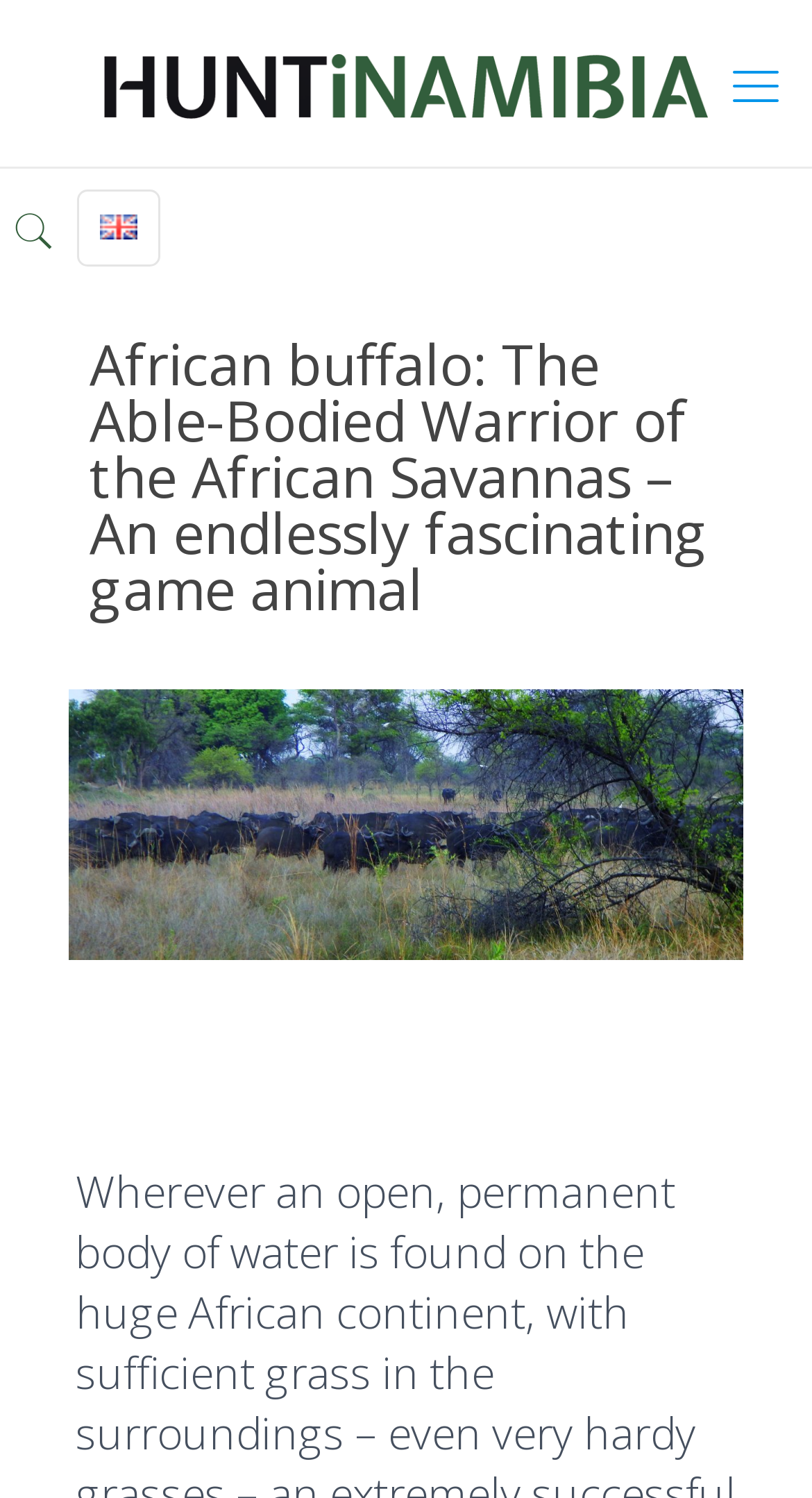Determine the primary headline of the webpage.

African buffalo: The Able-Bodied Warrior of the African Savannas – An endlessly fascinating game animal